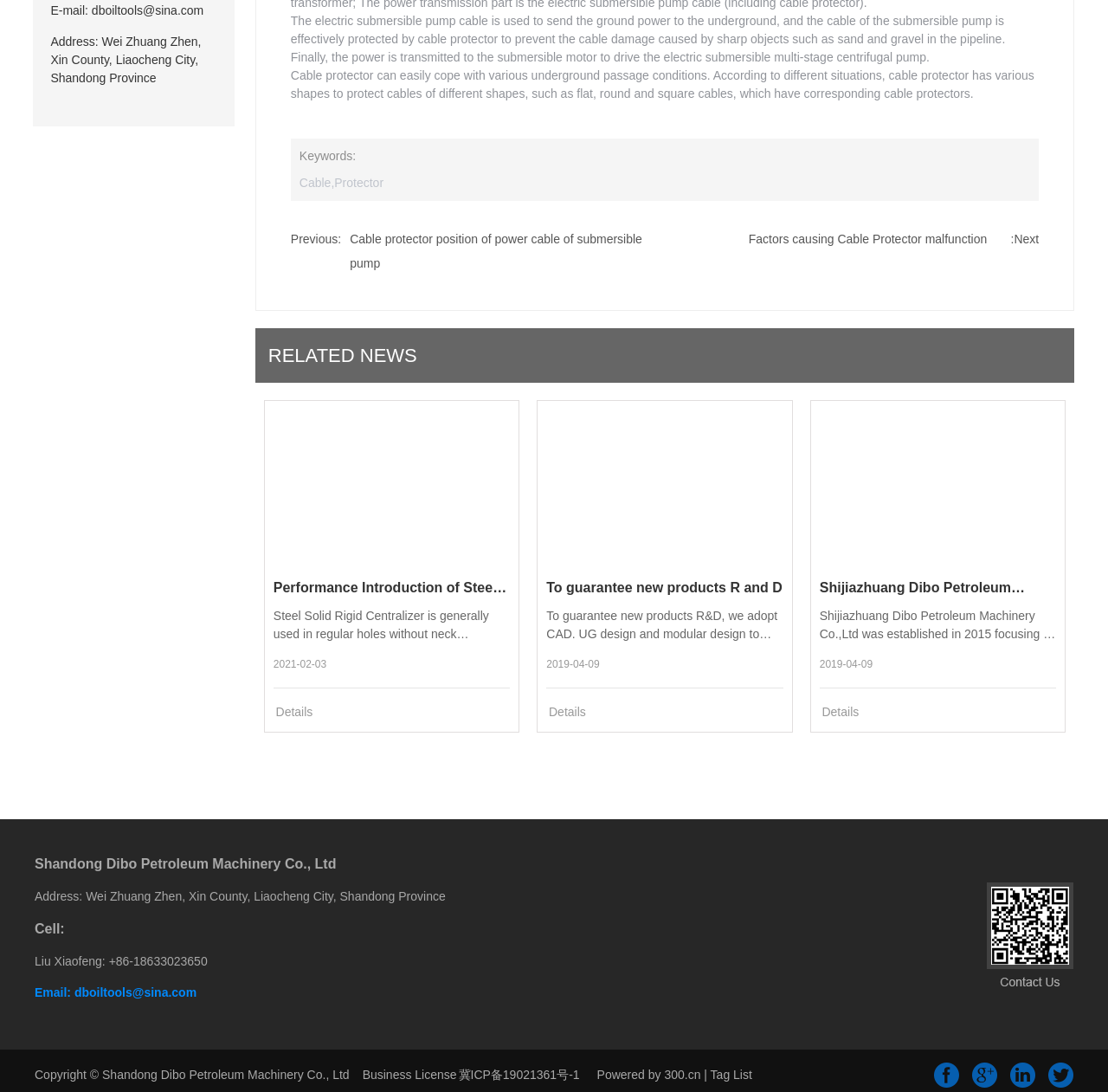What is the function of the electric submersible pump cable?
Please provide an in-depth and detailed response to the question.

According to the text on the webpage, the electric submersible pump cable is used to send the ground power to the underground, and the cable of the submersible pump is effectively protected by a cable protector to prevent the cable damage caused by sharp objects such as sand and gravel in the pipeline.